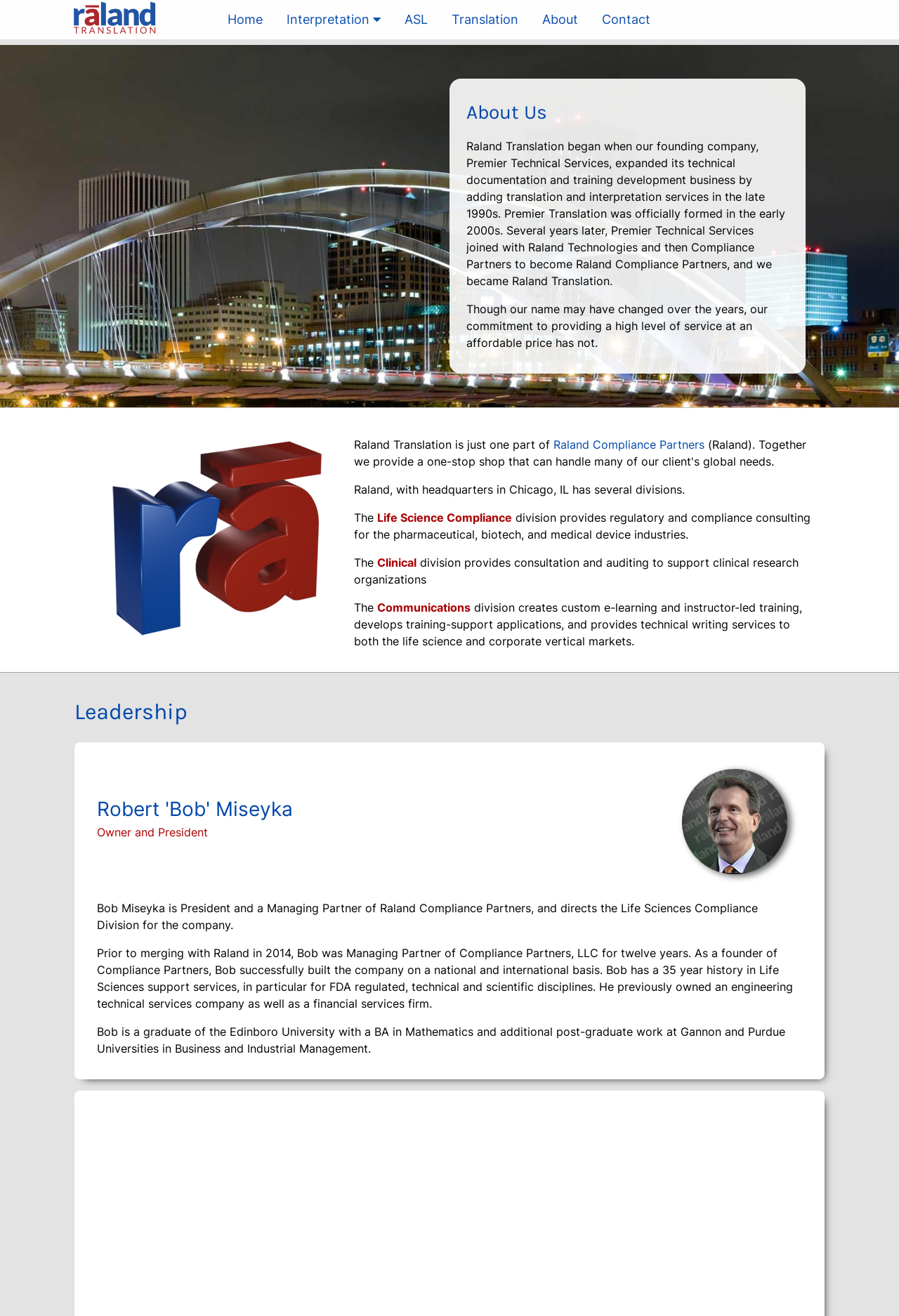Respond with a single word or phrase:
How many years of experience does Bob Miseyka have in Life Sciences support services?

35 years